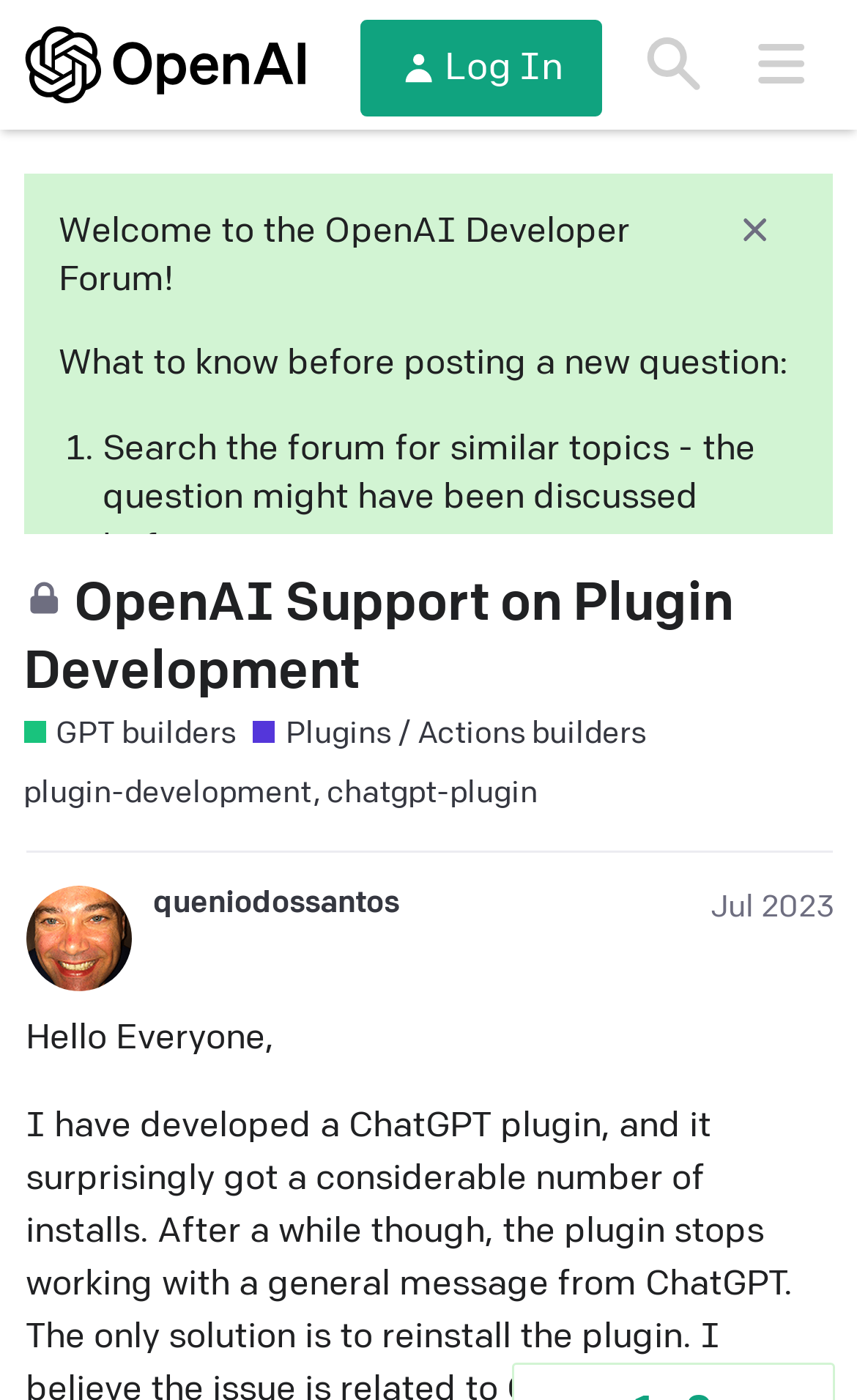Please provide a short answer using a single word or phrase for the question:
What is the name of the forum?

OpenAI Developer Forum